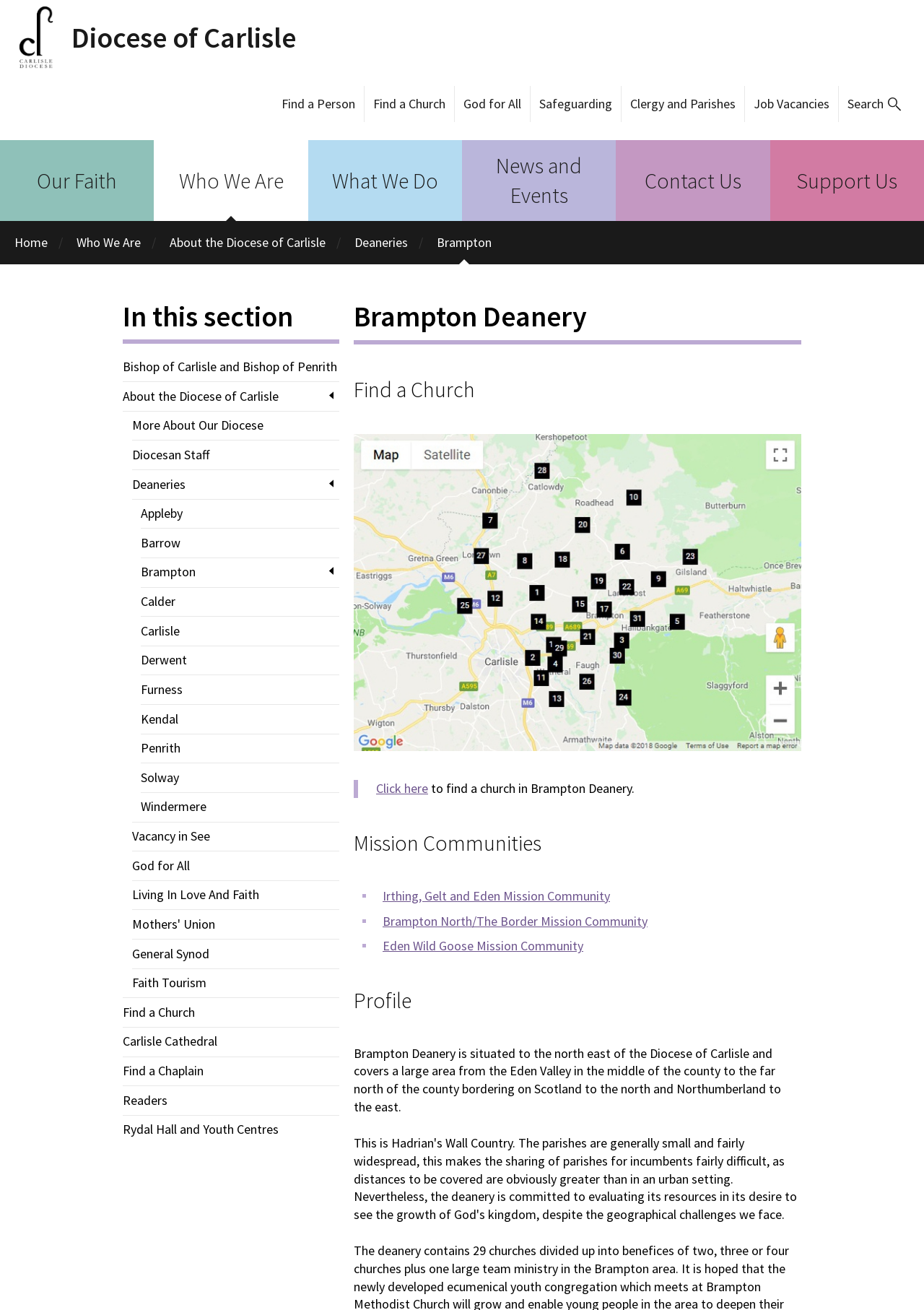Could you highlight the region that needs to be clicked to execute the instruction: "Search for something"?

[0.908, 0.066, 0.984, 0.093]